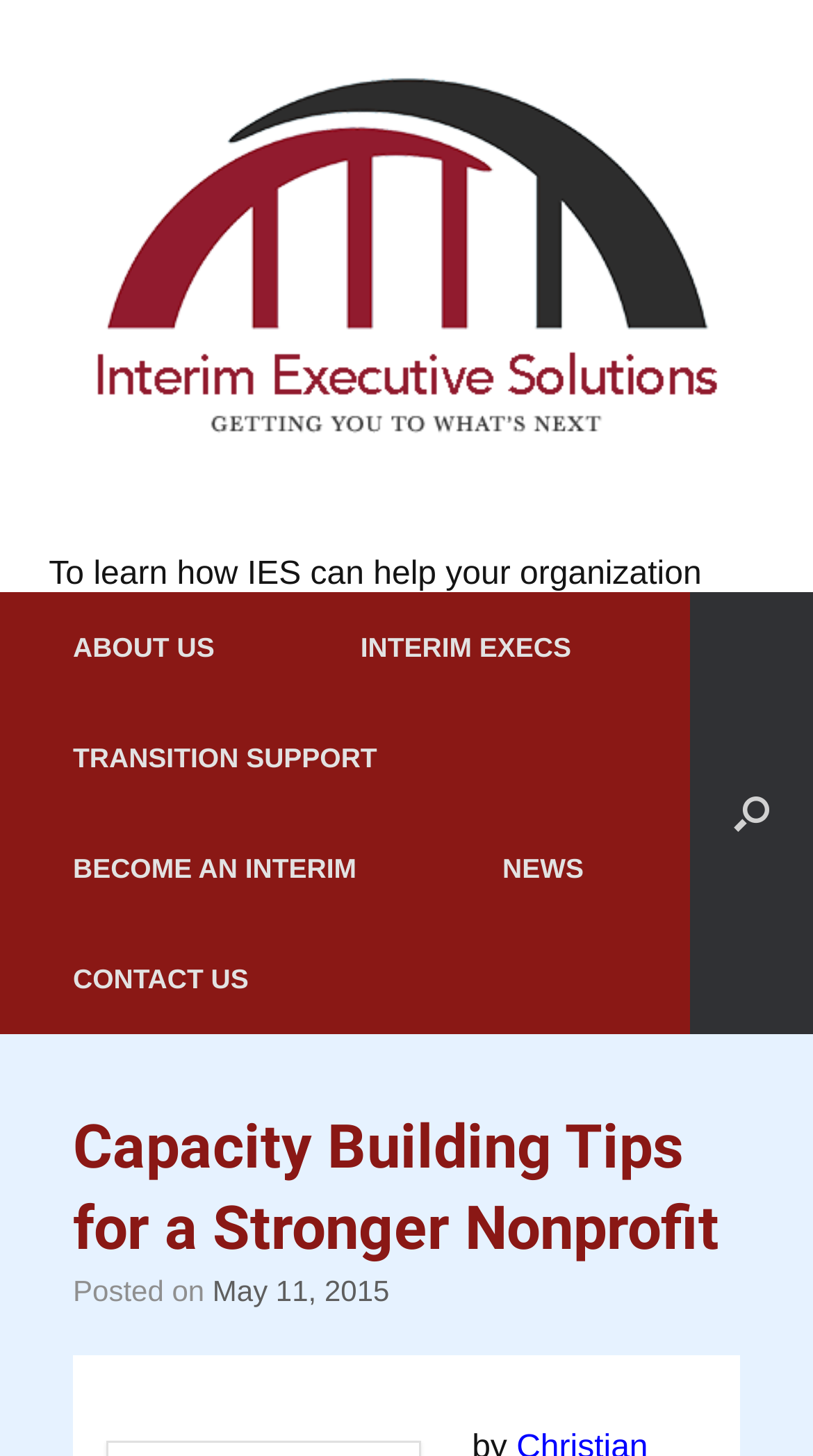Pinpoint the bounding box coordinates of the clickable element needed to complete the instruction: "Contact Us for a no obligation consultation". The coordinates should be provided as four float numbers between 0 and 1: [left, top, right, bottom].

[0.251, 0.416, 0.454, 0.44]